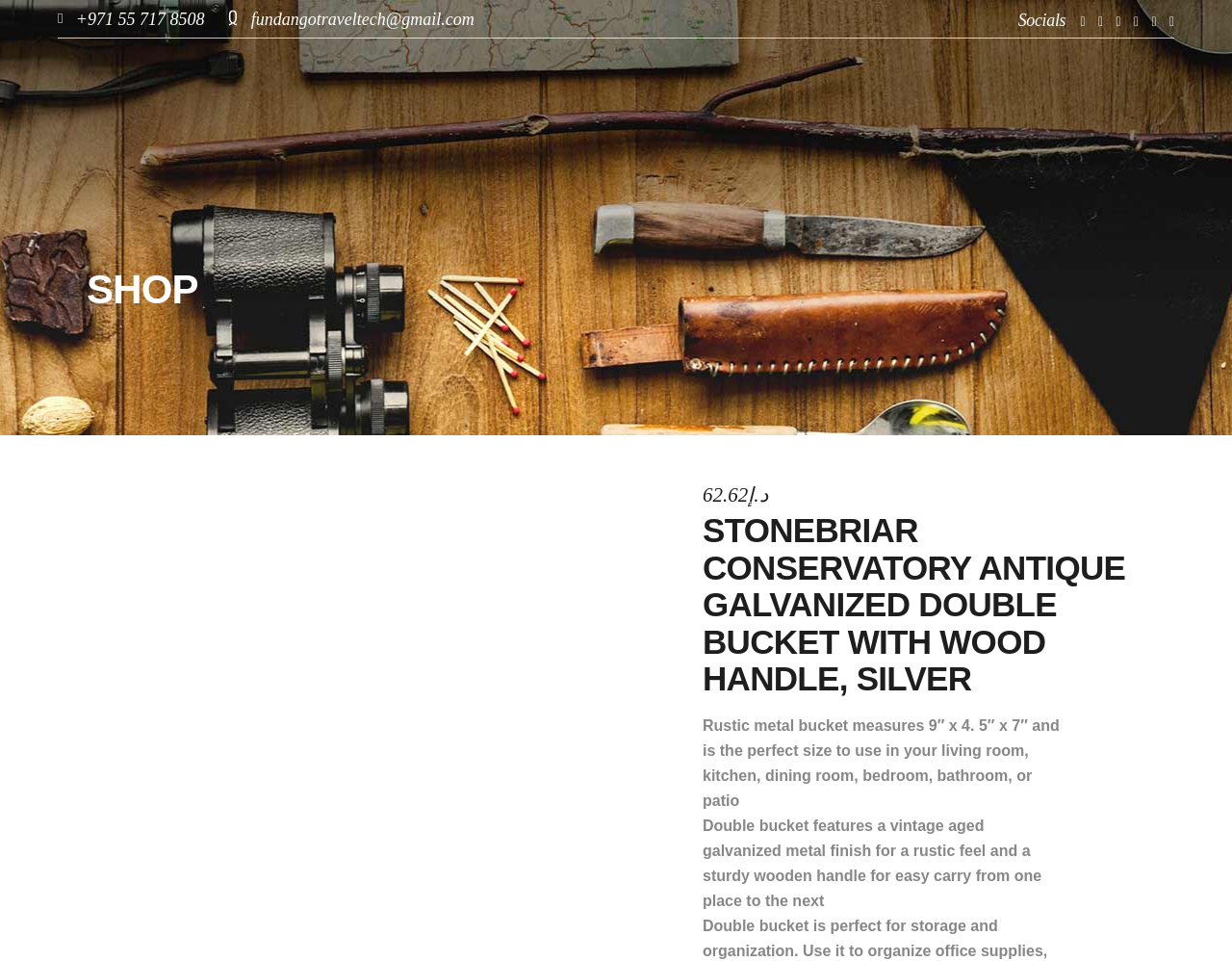Find the bounding box coordinates of the clickable element required to execute the following instruction: "Go to the 'SHOP' page". Provide the coordinates as four float numbers between 0 and 1, i.e., [left, top, right, bottom].

[0.792, 0.081, 0.868, 0.109]